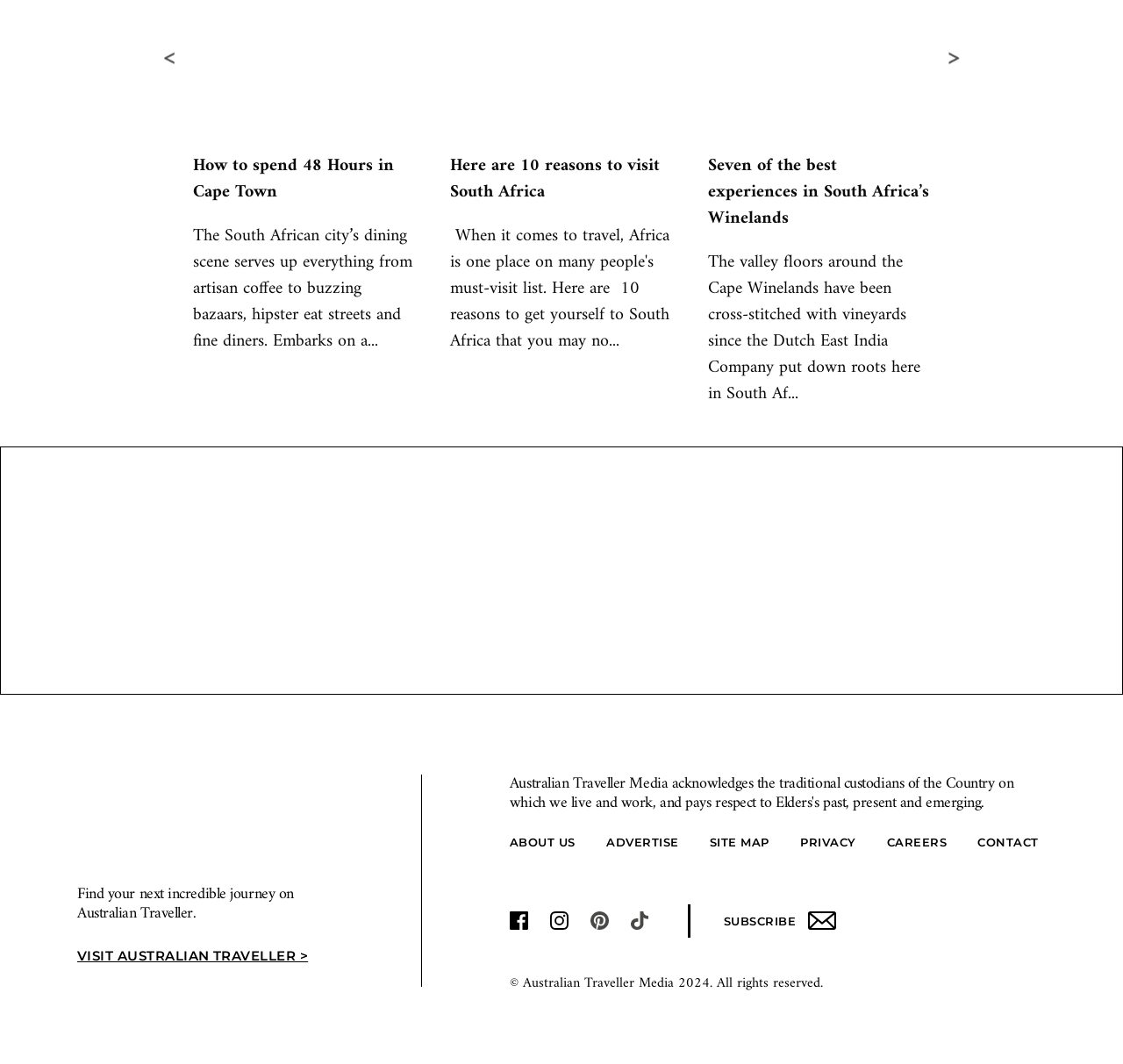Provide the bounding box coordinates in the format (top-left x, top-left y, bottom-right x, bottom-right y). All values are floating point numbers between 0 and 1. Determine the bounding box coordinate of the UI element described as: Subscribe

[0.644, 0.857, 0.744, 0.874]